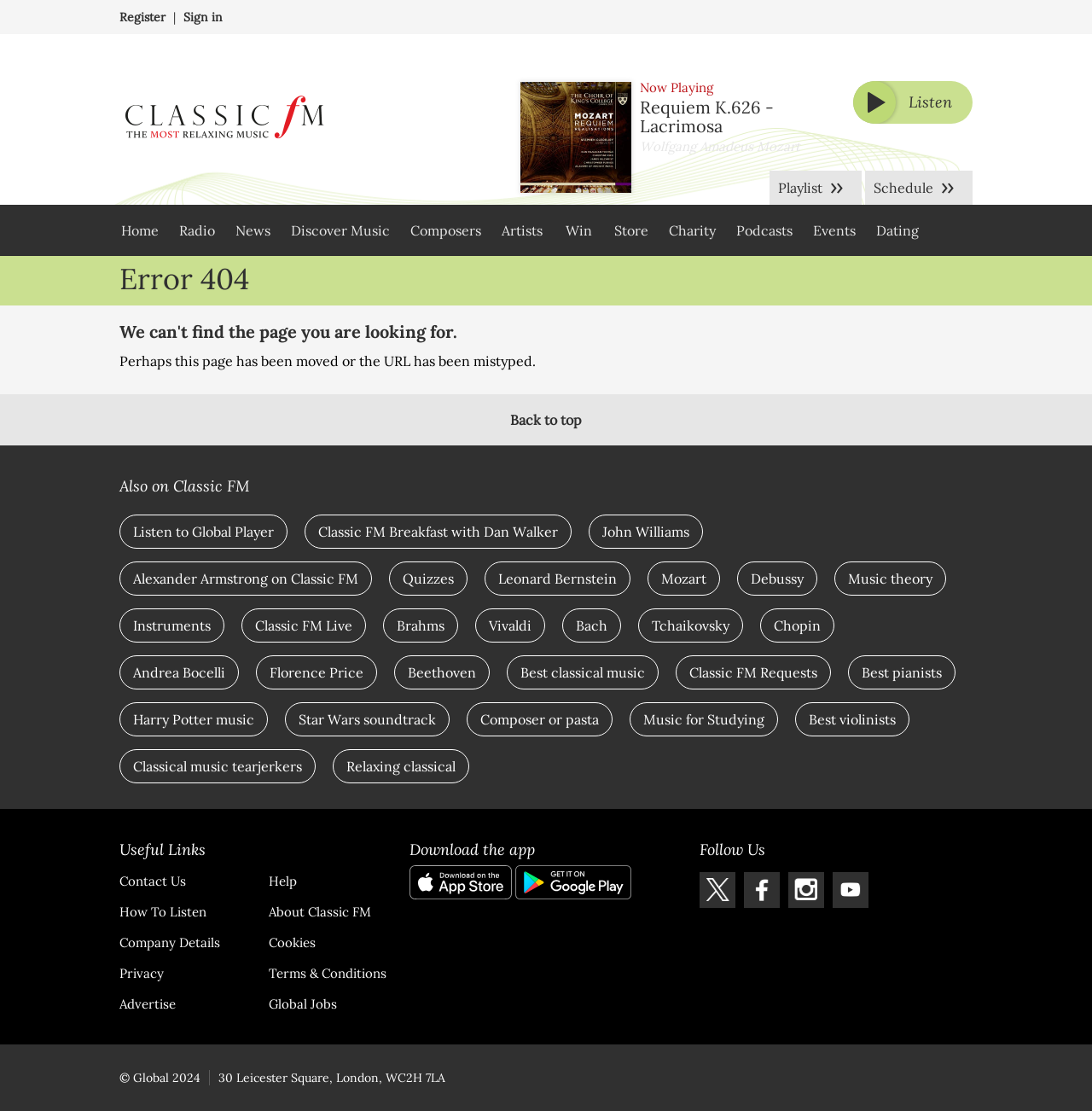Who is the composer of the current playing song?
Please analyze the image and answer the question with as much detail as possible.

The composer of the current playing song can be found in the static text element with the text 'Wolfgang Amadeus Mozart' next to the song title.